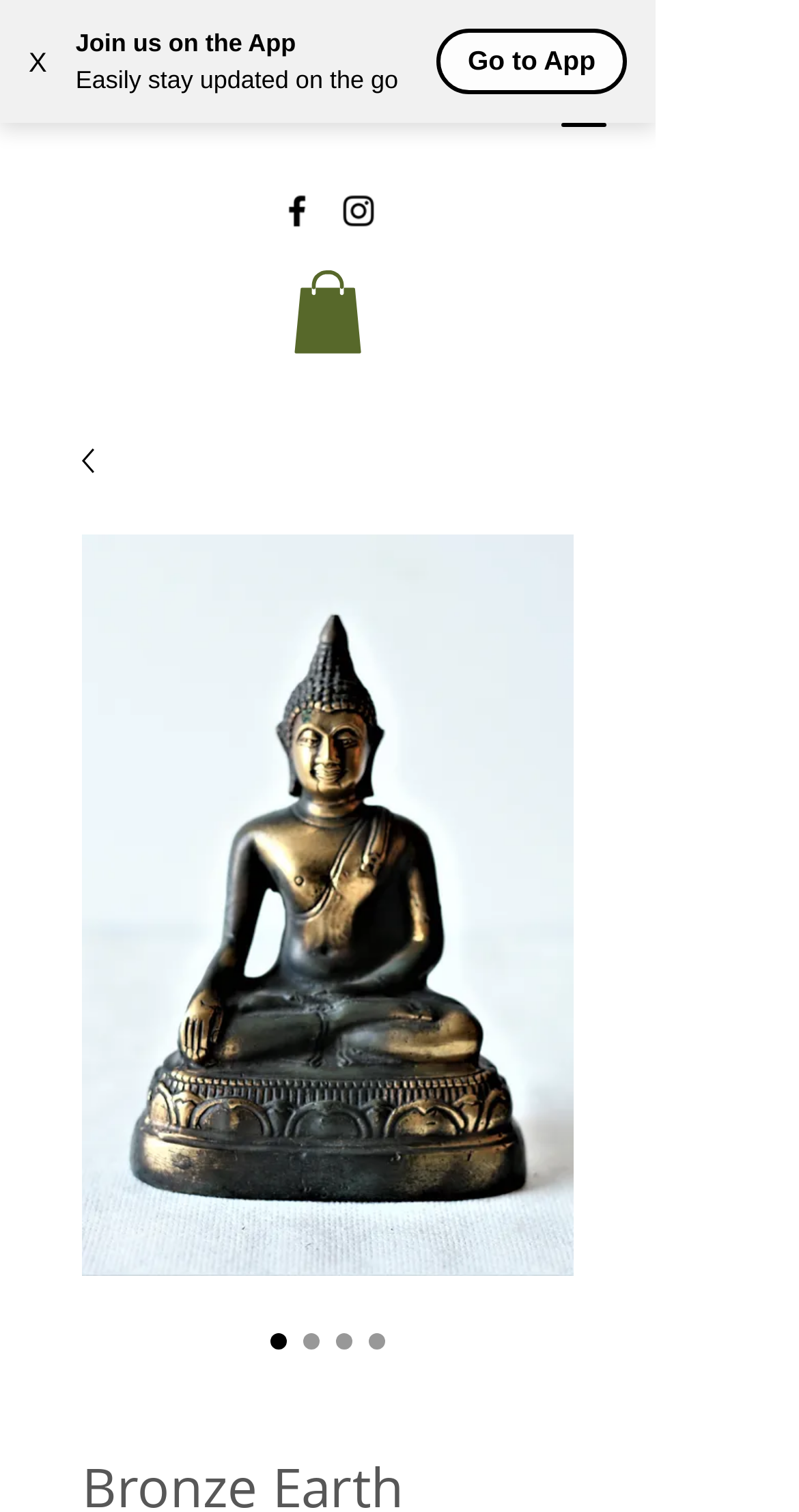Please provide a brief answer to the question using only one word or phrase: 
What is the text on the top-right button?

X